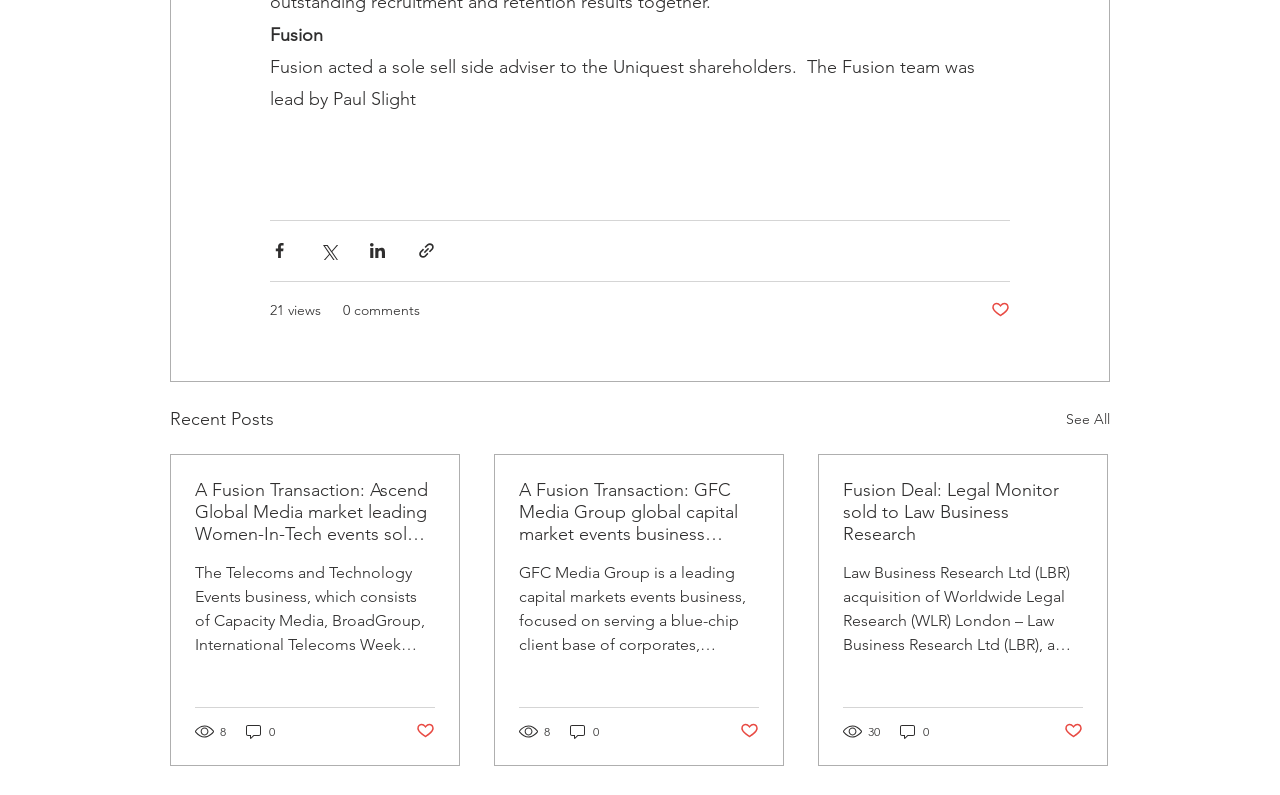Analyze the image and provide a detailed answer to the question: What is the name of the company mentioned at the top?

The name 'Fusion' is mentioned at the top of the webpage, which suggests that it is the name of the company or organization that this webpage belongs to.